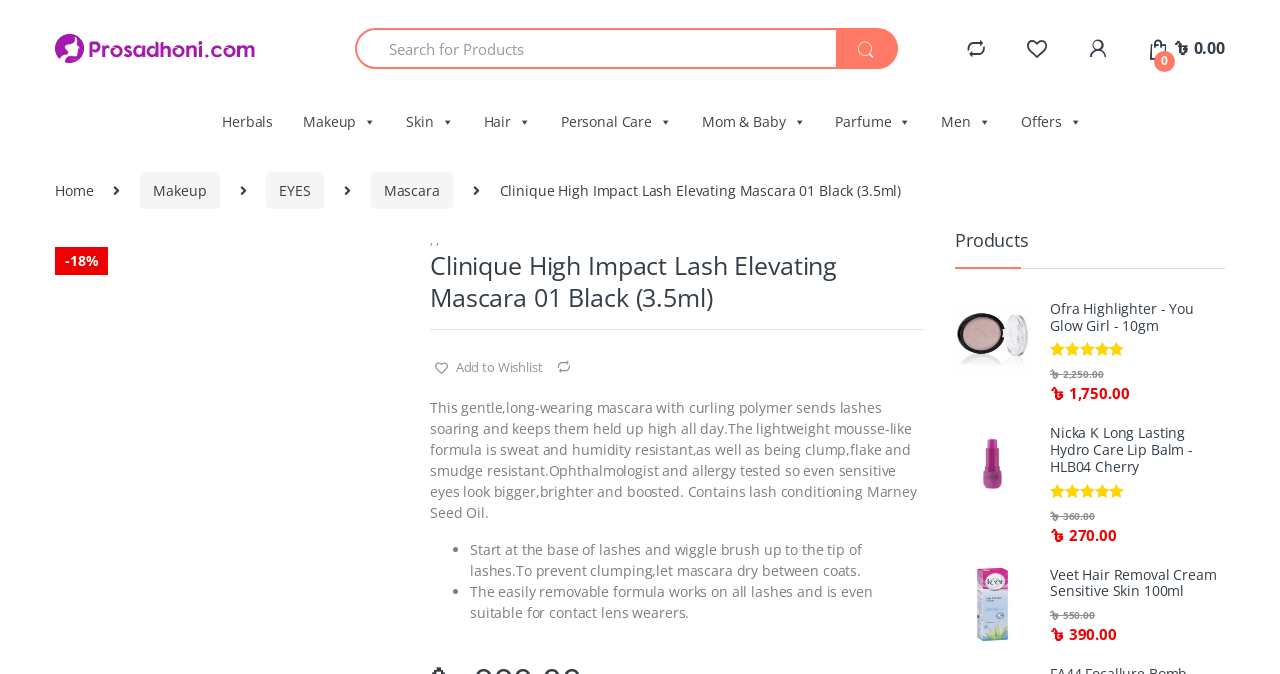What is the name of the product?
Provide a concise answer using a single word or phrase based on the image.

Clinique High Impact Lash Elevating Mascara